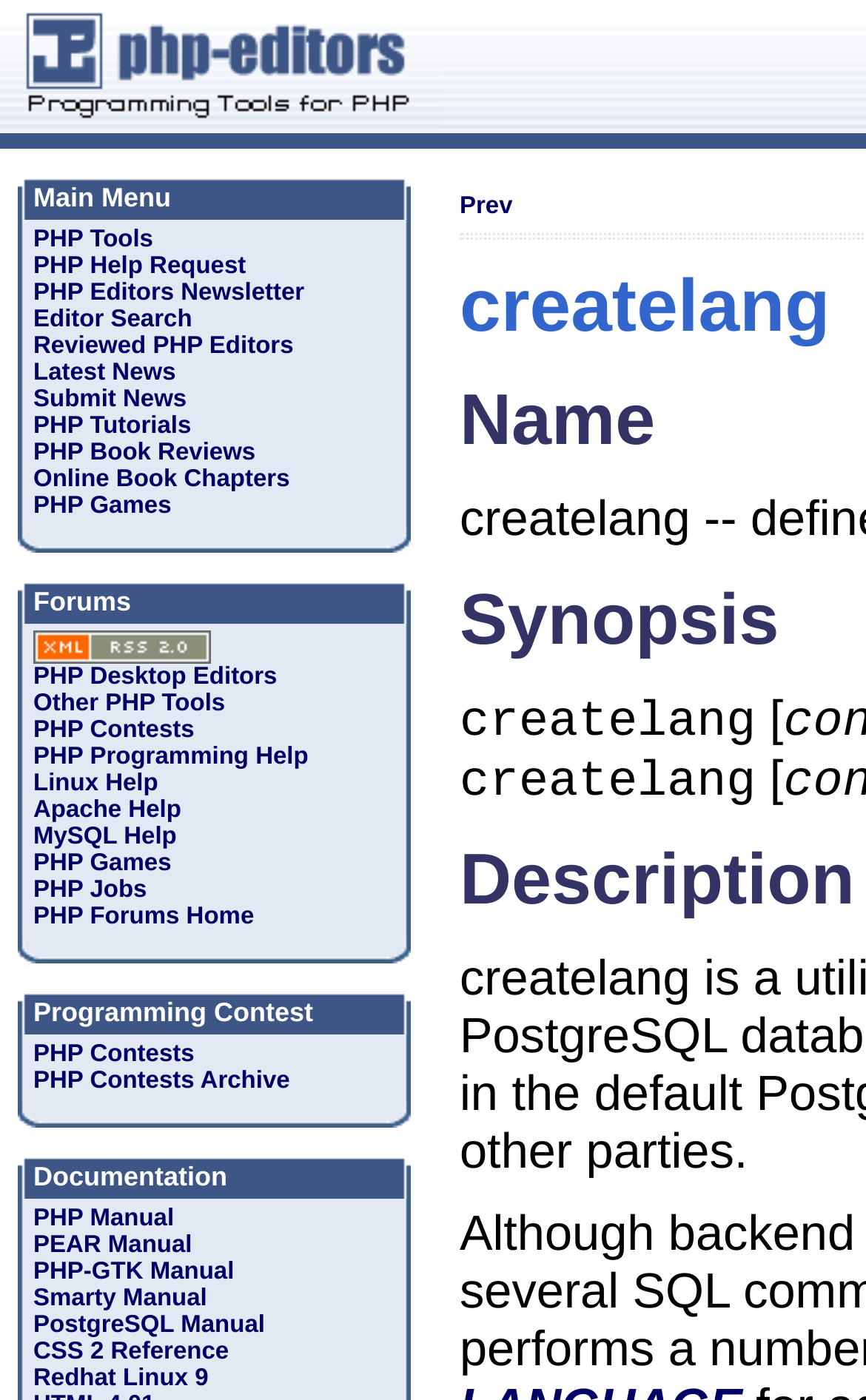How many images are in the 'PHP Editor Review - Postgres Manual App-createlang' webpage?
Please look at the screenshot and answer in one word or a short phrase.

7